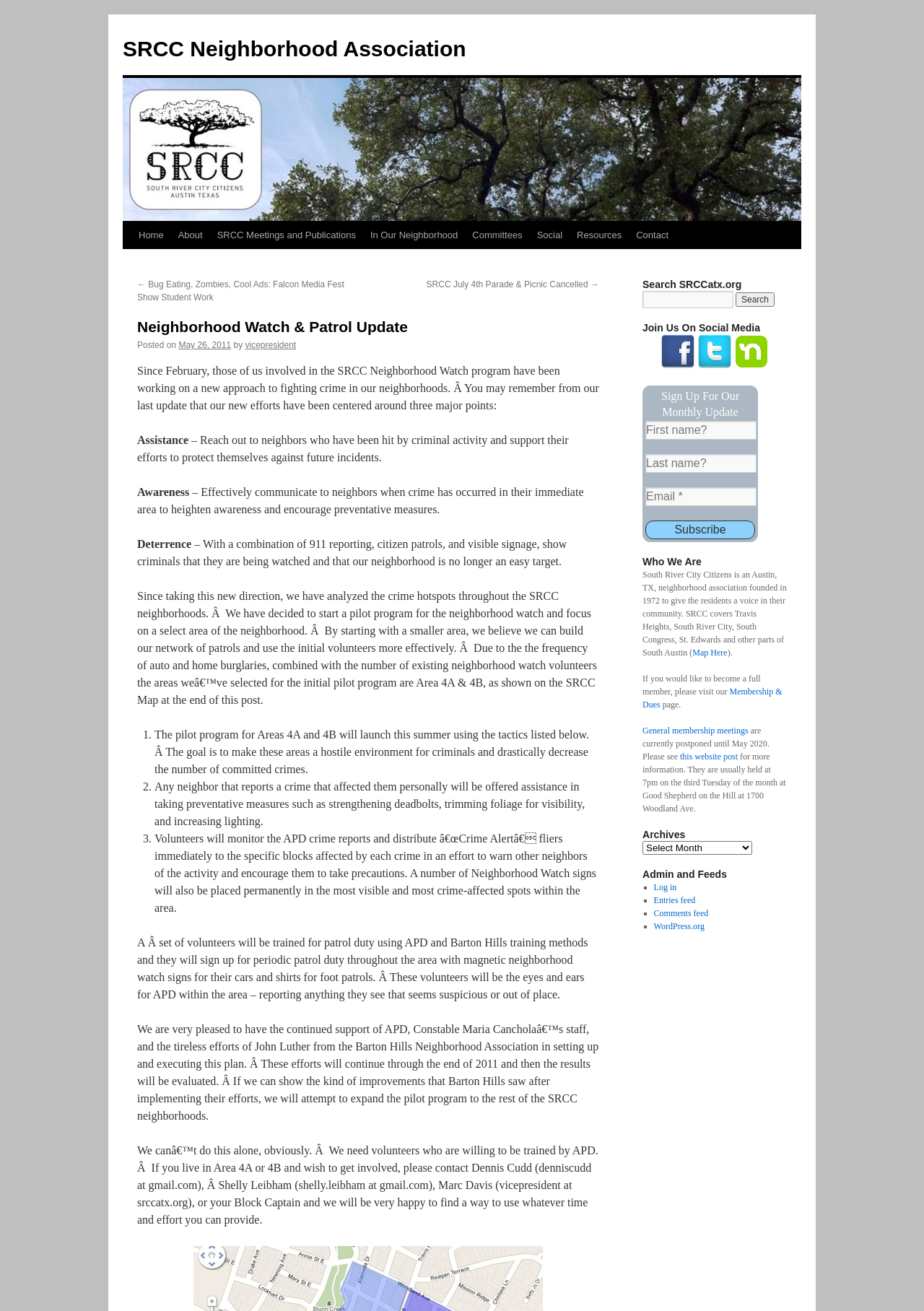Provide an in-depth caption for the webpage.

The webpage is about the Neighborhood Watch & Patrol Update from the SRCC Neighborhood Association. At the top, there is a navigation menu with links to "Home", "About", "SRCC Meetings and Publications", "In Our Neighborhood", "Committees", "Social", "Resources", and "Contact". Below the navigation menu, there are two links to news articles, "Bug Eating, Zombies, Cool Ads: Falcon Media Fest Show Student Work" and "SRCC July 4th Parade & Picnic Cancelled".

The main content of the webpage is divided into sections. The first section is an introduction to the Neighborhood Watch & Patrol Update, which explains that the program has been working on a new approach to fighting crime in the neighborhoods since February. The approach is centered around three major points: Assistance, Awareness, and Deterrence.

The next section explains that the program has analyzed crime hotspots throughout the SRCC neighborhoods and decided to start a pilot program for the neighborhood watch, focusing on a select area of the neighborhood. The pilot program will launch this summer using tactics such as offering assistance to neighbors who have been affected by crime, distributing "Crime Alert" fliers, and training volunteers for patrol duty.

The webpage also includes a call to action, asking for volunteers who are willing to be trained by APD to help with the pilot program. There is a list of contacts for those who wish to get involved.

On the right side of the webpage, there are several sections, including a search bar, links to social media platforms, a sign-up form for a monthly update, and information about the SRCC Neighborhood Association, including its history and mission. There are also links to archives, admin, and feeds at the bottom of the page.